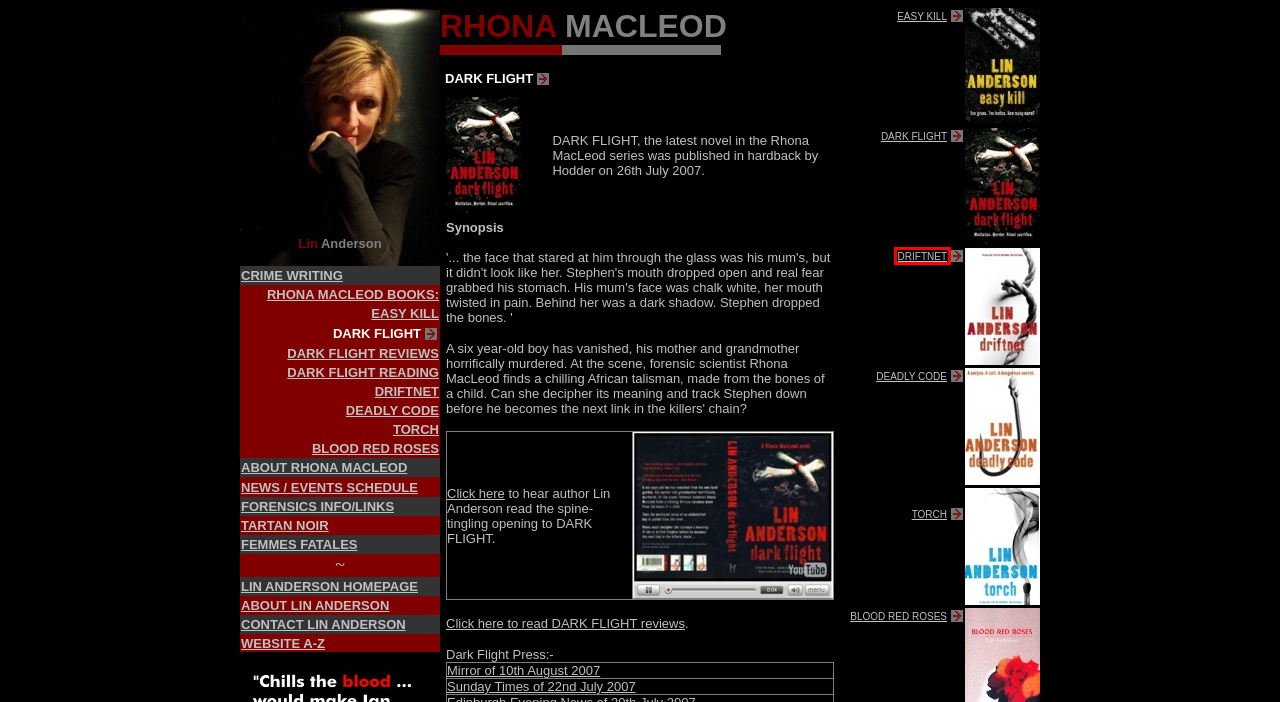You are presented with a screenshot of a webpage that includes a red bounding box around an element. Determine which webpage description best matches the page that results from clicking the element within the red bounding box. Here are the candidates:
A. Rhona MacLeod, Forensic Scientist :  the official homepage
B. Lin Anderson's website A to Z
C. Lin Anderson - Sunday Times - Dark Flight - 22nd July 2007
D. Rhona MacLeod, Forensic Scientist :  Driftnet by Lin Anderson
E. News/Events for Lin Anderson
F. Rhona MacLeod, Forensic Scientist :  Blood Red Roses by Lin Anderson
G. About Lin Anderson
H. Rhona MacLeod, Forensic Scientist :  Torch by Lin Anderson

D